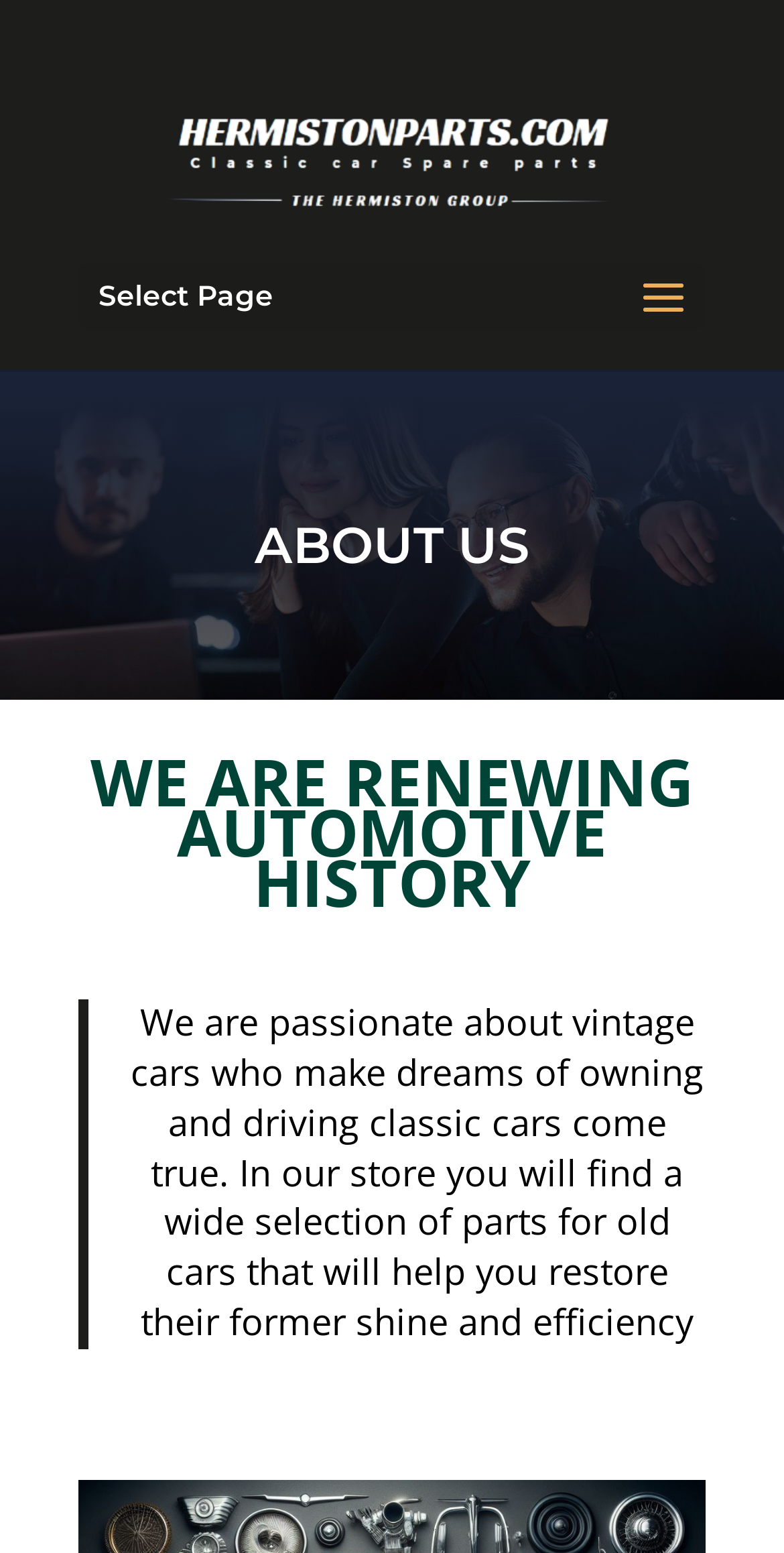Identify the bounding box of the UI component described as: "alt="hermistonparts.com"".

[0.183, 0.091, 0.827, 0.115]